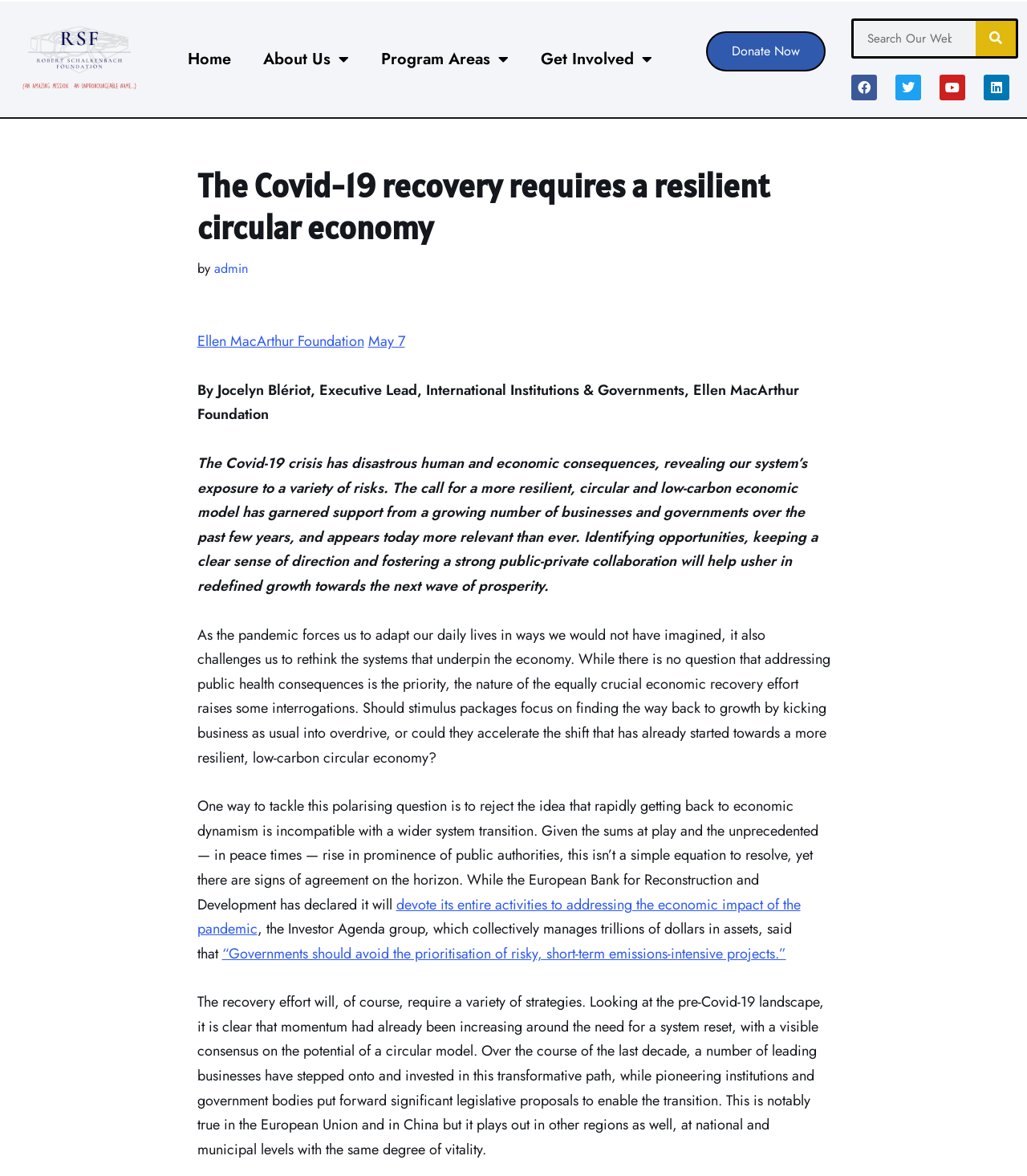Could you locate the bounding box coordinates for the section that should be clicked to accomplish this task: "Donate Now".

[0.687, 0.026, 0.804, 0.061]